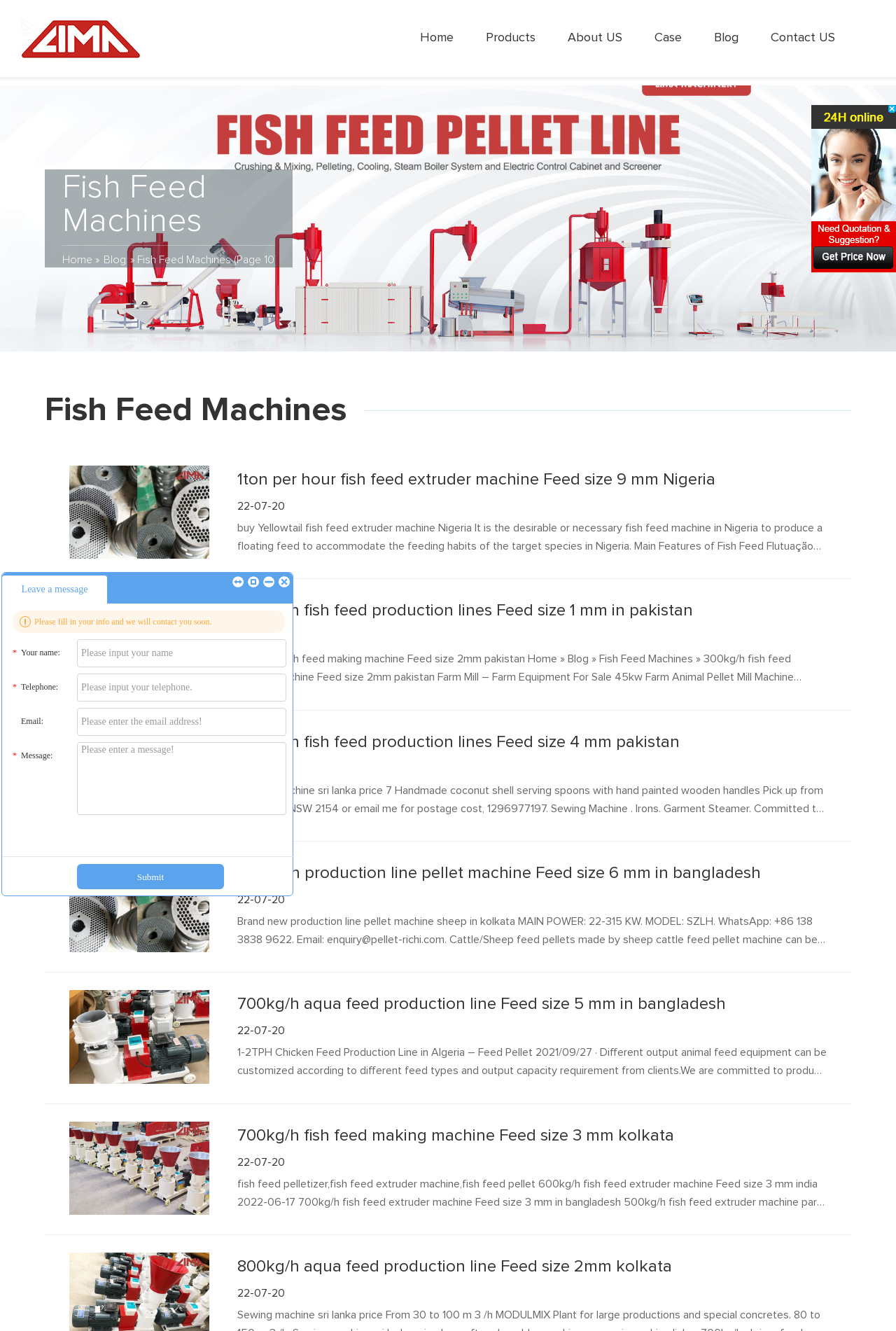Extract the main heading from the webpage content.

Fish Feed Machines